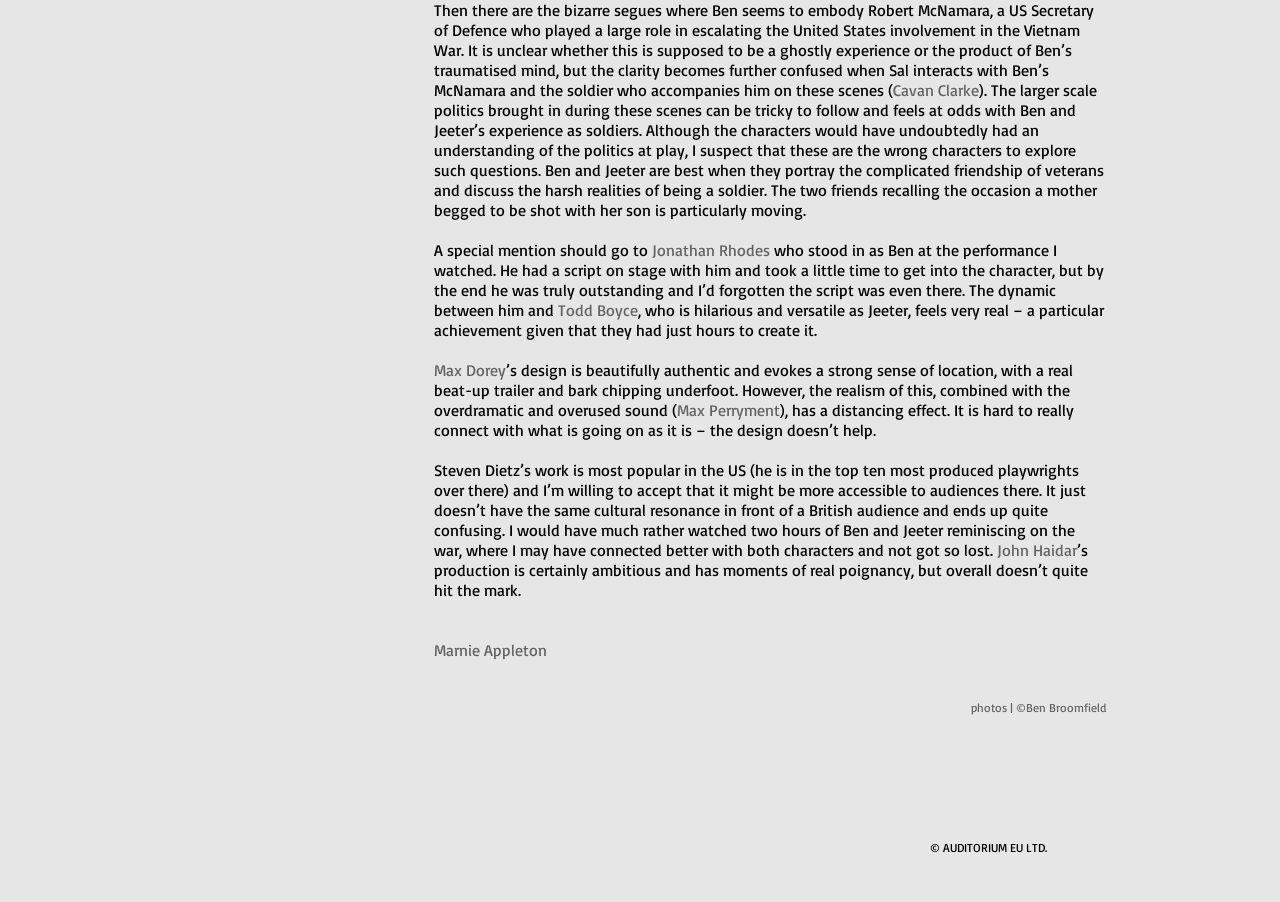Locate the bounding box coordinates of the area you need to click to fulfill this instruction: 'Go to the homepage of AUDITORIUM EU LTD'. The coordinates must be in the form of four float numbers ranging from 0 to 1: [left, top, right, bottom].

[0.727, 0.931, 0.818, 0.948]